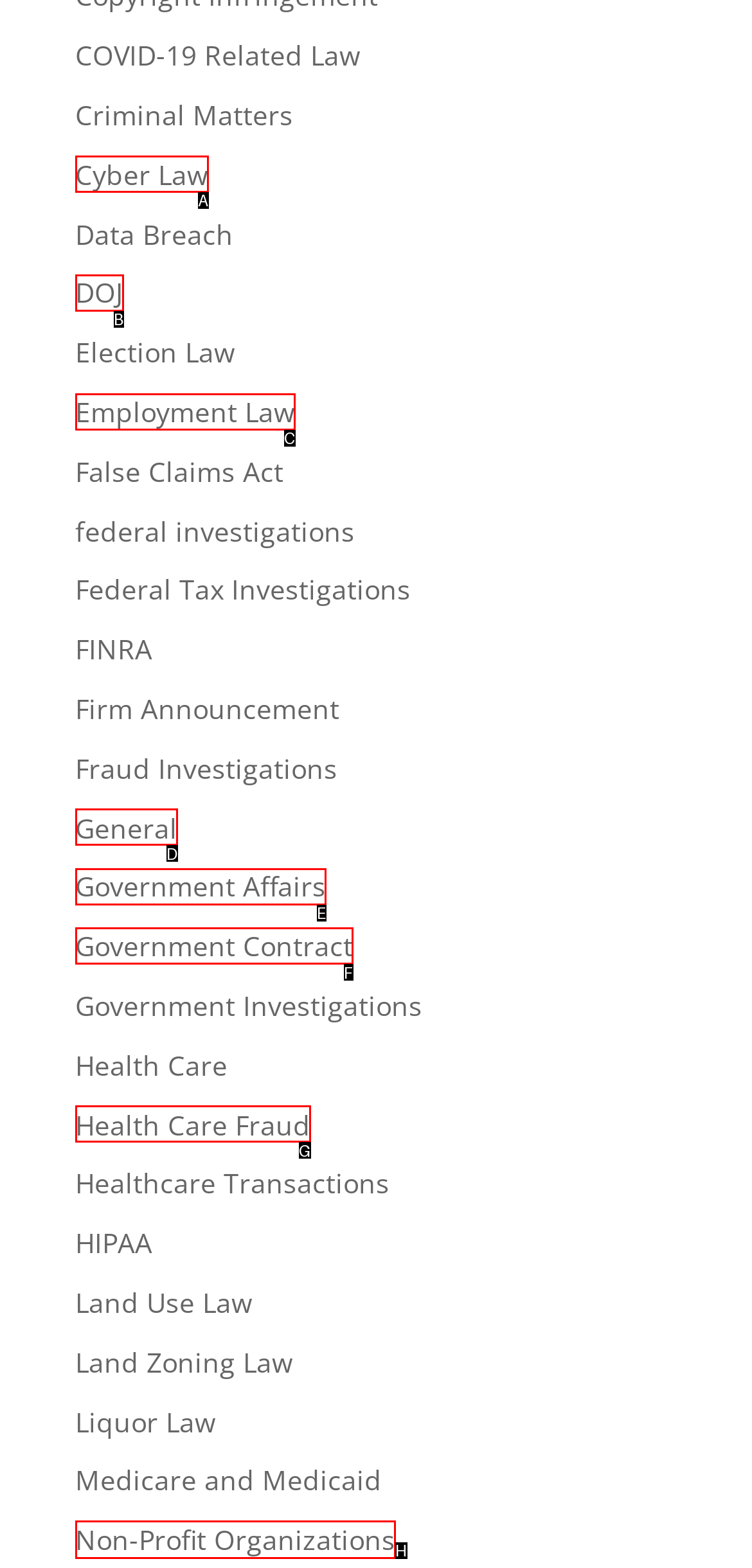Select the letter associated with the UI element you need to click to perform the following action: Read about Non-Profit Organizations
Reply with the correct letter from the options provided.

H